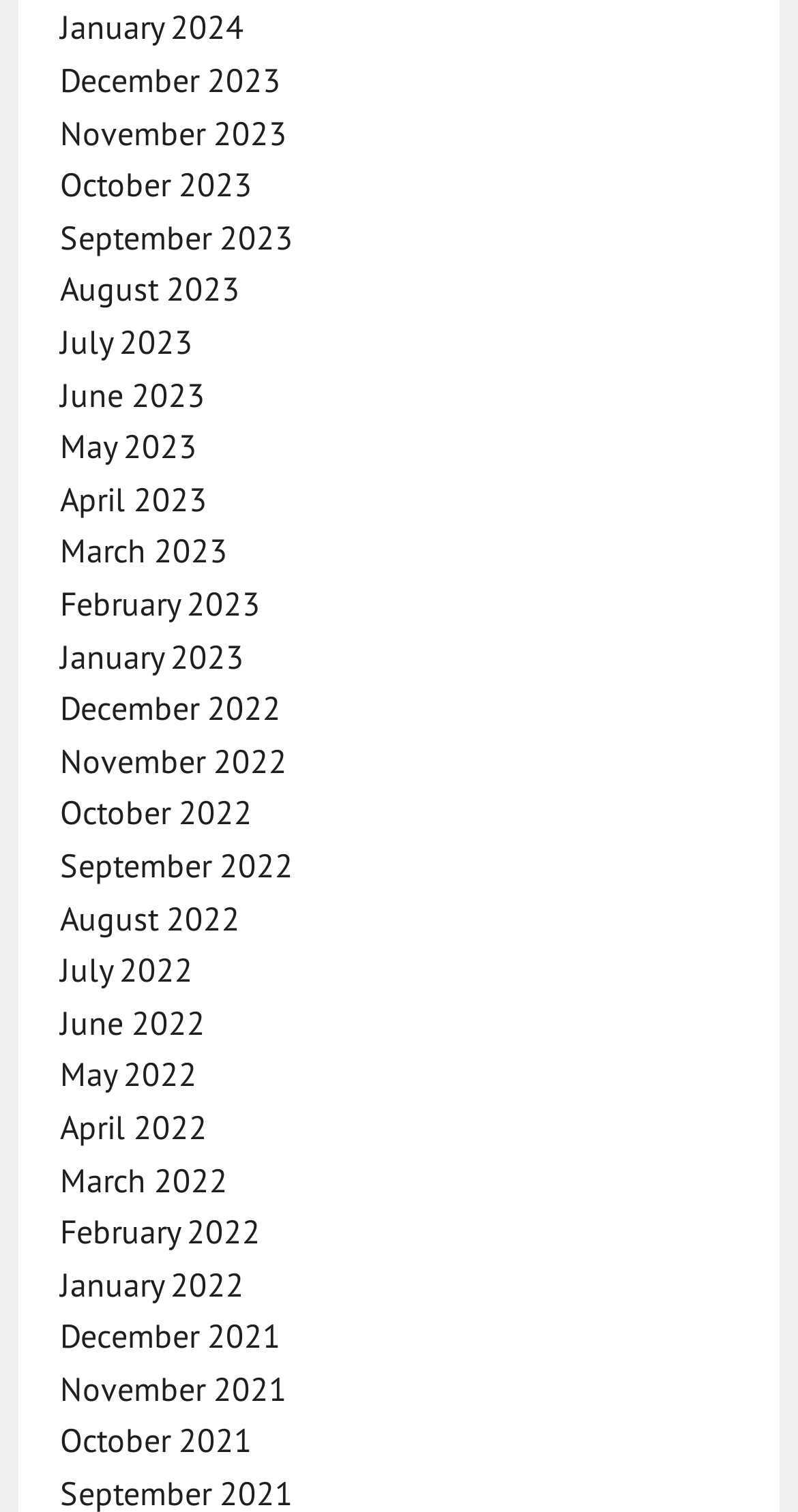Show the bounding box coordinates of the region that should be clicked to follow the instruction: "Go to December 2023."

[0.075, 0.039, 0.352, 0.066]